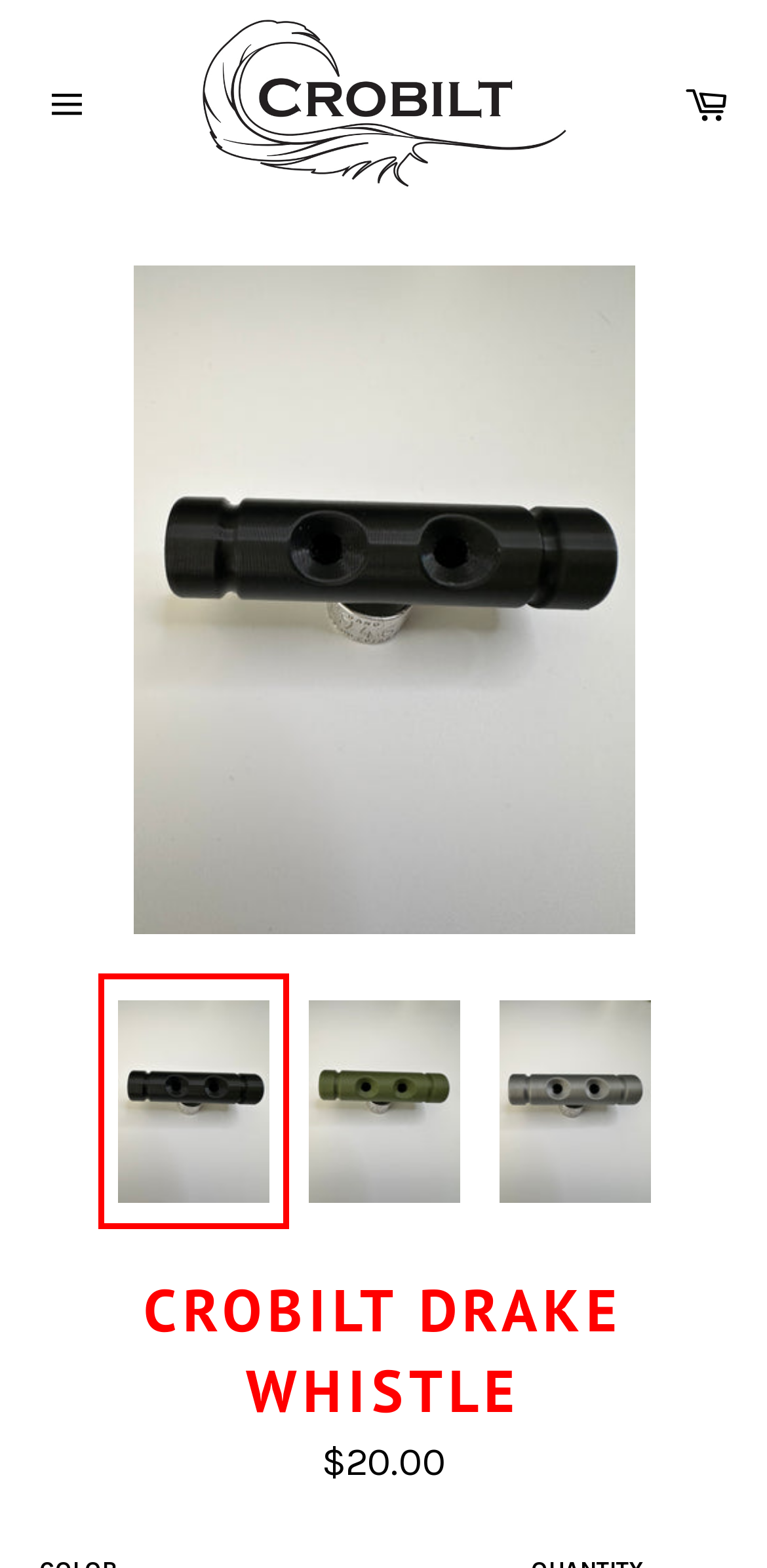Generate a thorough caption that explains the contents of the webpage.

This webpage is about the Crobilt Drake Whistle, a 3D printed whistle for hunting. At the top left, there is a site navigation button. Next to it, there is a link to "Crobilt Calls" with a corresponding image. On the top right, there is a link to "Cart". 

Below the top navigation, there is a large section dedicated to the Crobilt Drake Whistle. It features a prominent link to the whistle with an image of the product. There are three smaller links to the whistle, each with a smaller image, arranged horizontally below the main link. 

Further down, there is a heading that reads "CROBILT DRAKE WHISTLE" in a large font. Below the heading, there are two lines of text, one reading "Regular price" and the other showing the price "$20.00".